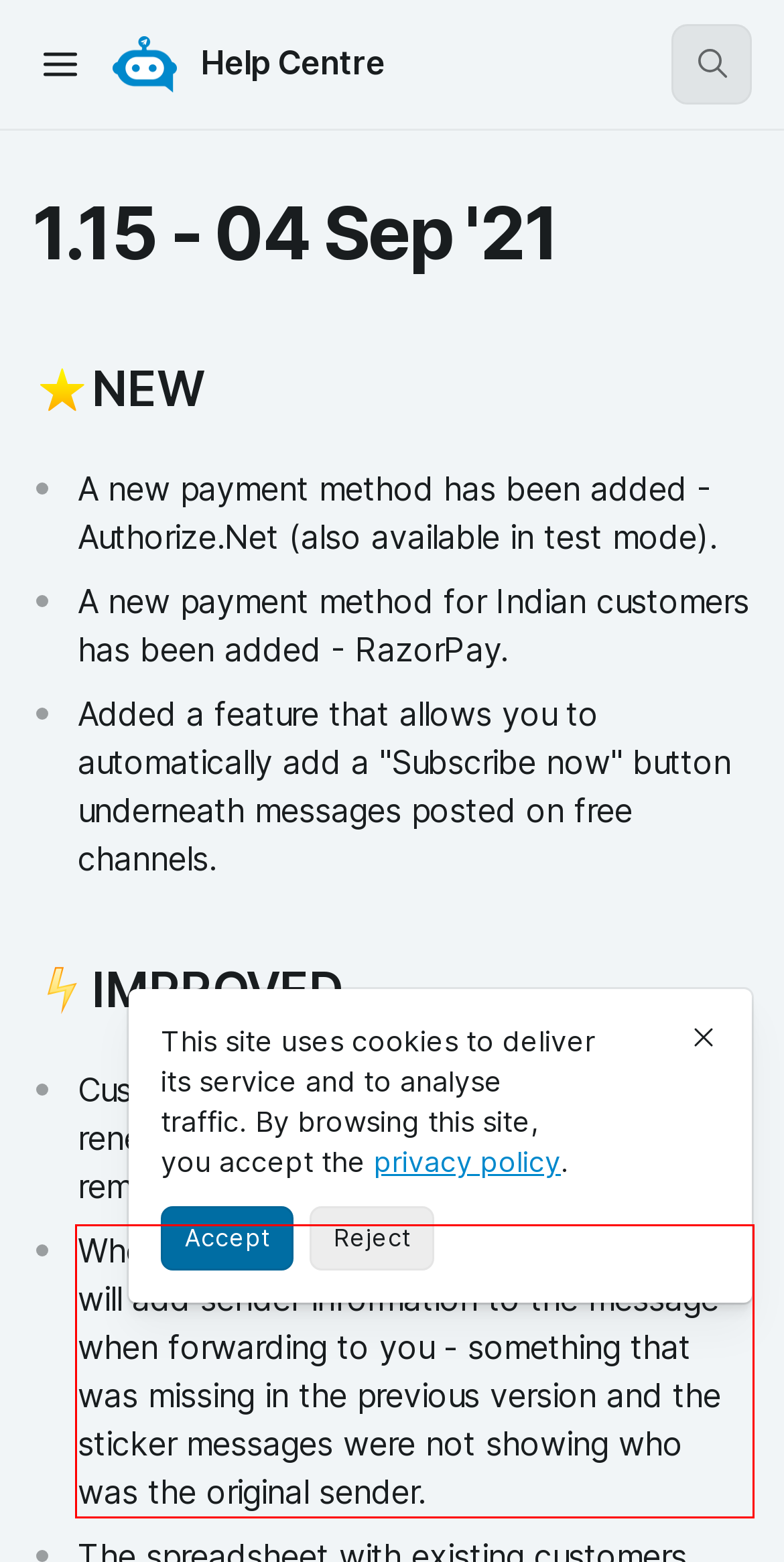Your task is to recognize and extract the text content from the UI element enclosed in the red bounding box on the webpage screenshot.

When your users send stickers to your bot, it will add sender information to the message when forwarding to you - something that was missing in the previous version and the sticker messages were not showing who was the original sender.